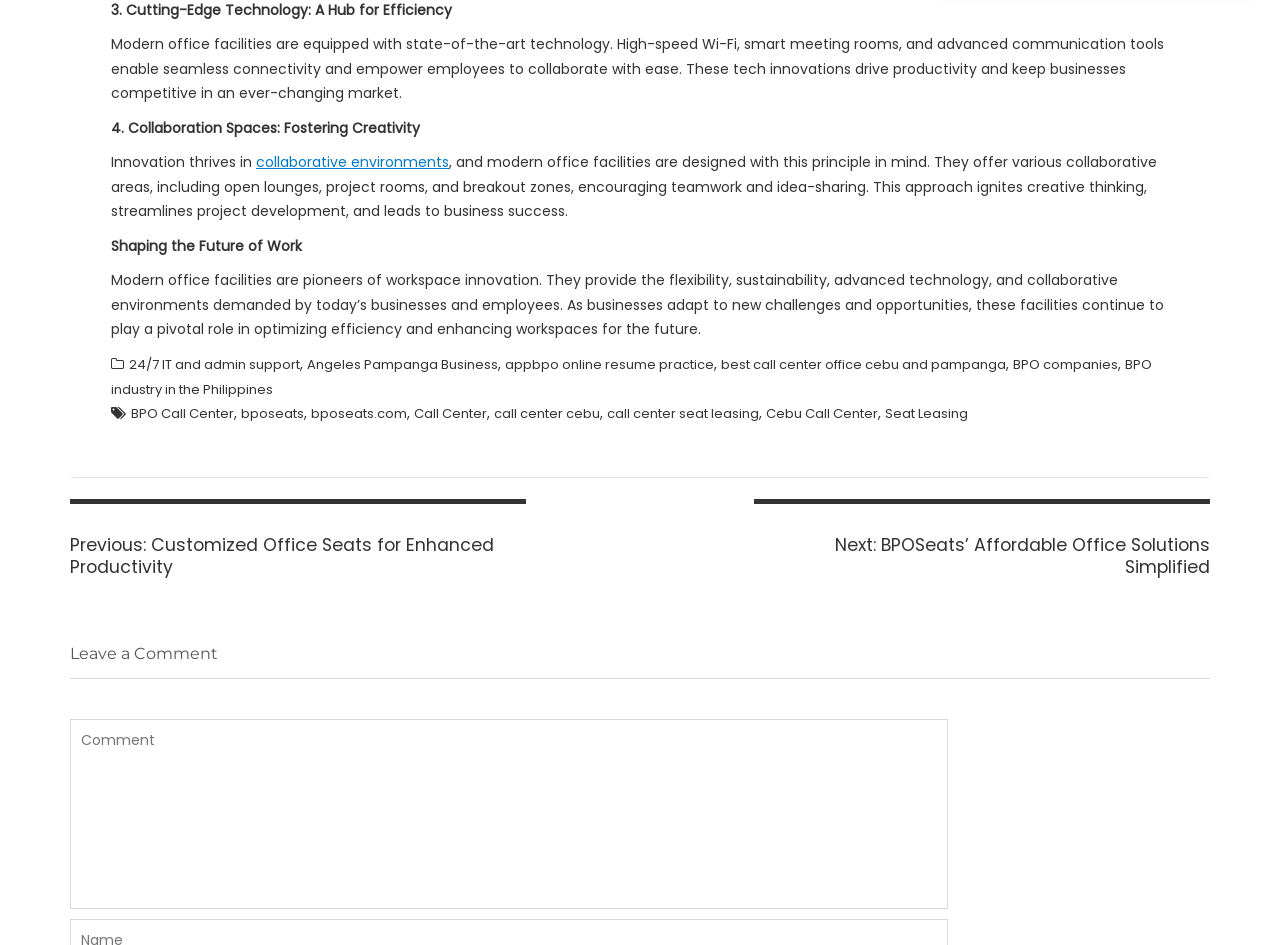What is the purpose of the textbox at the bottom of the webpage?
Provide a short answer using one word or a brief phrase based on the image.

Leave a comment